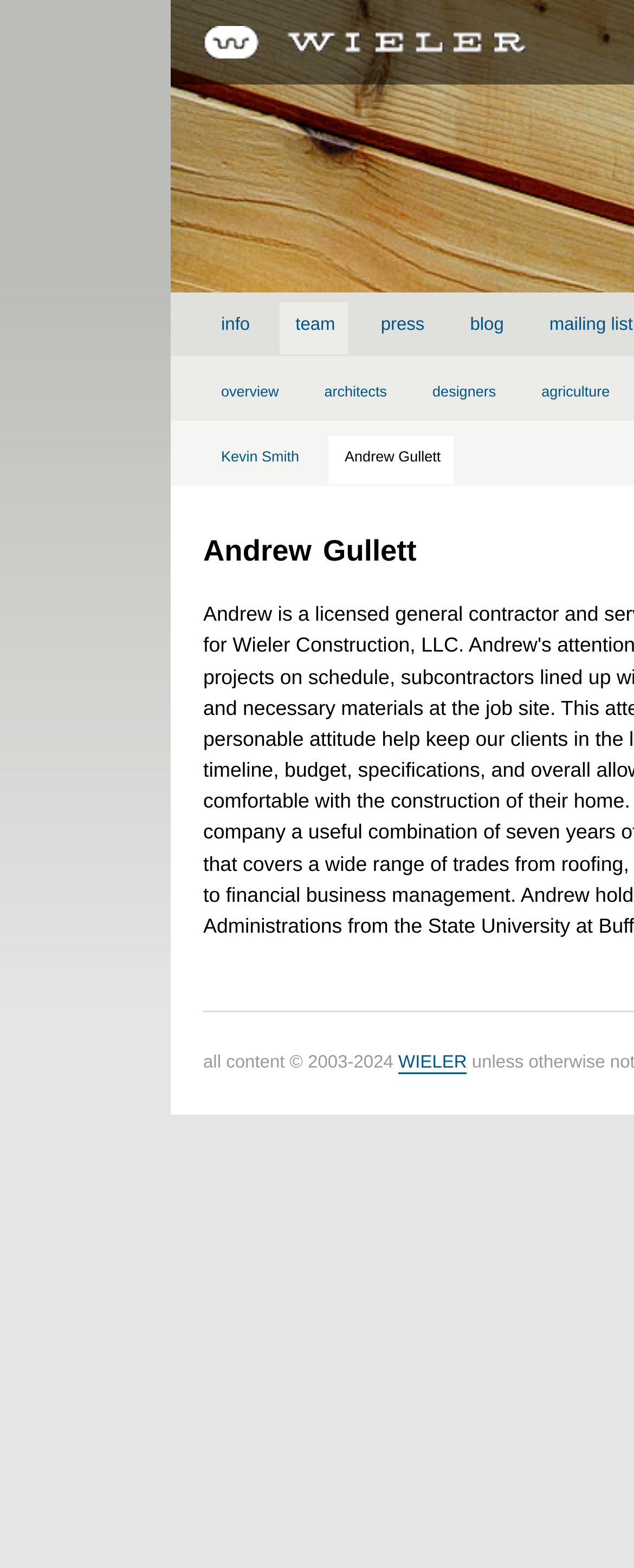Identify the bounding box coordinates of the clickable section necessary to follow the following instruction: "Check What's New". The coordinates should be presented as four float numbers from 0 to 1, i.e., [left, top, right, bottom].

None